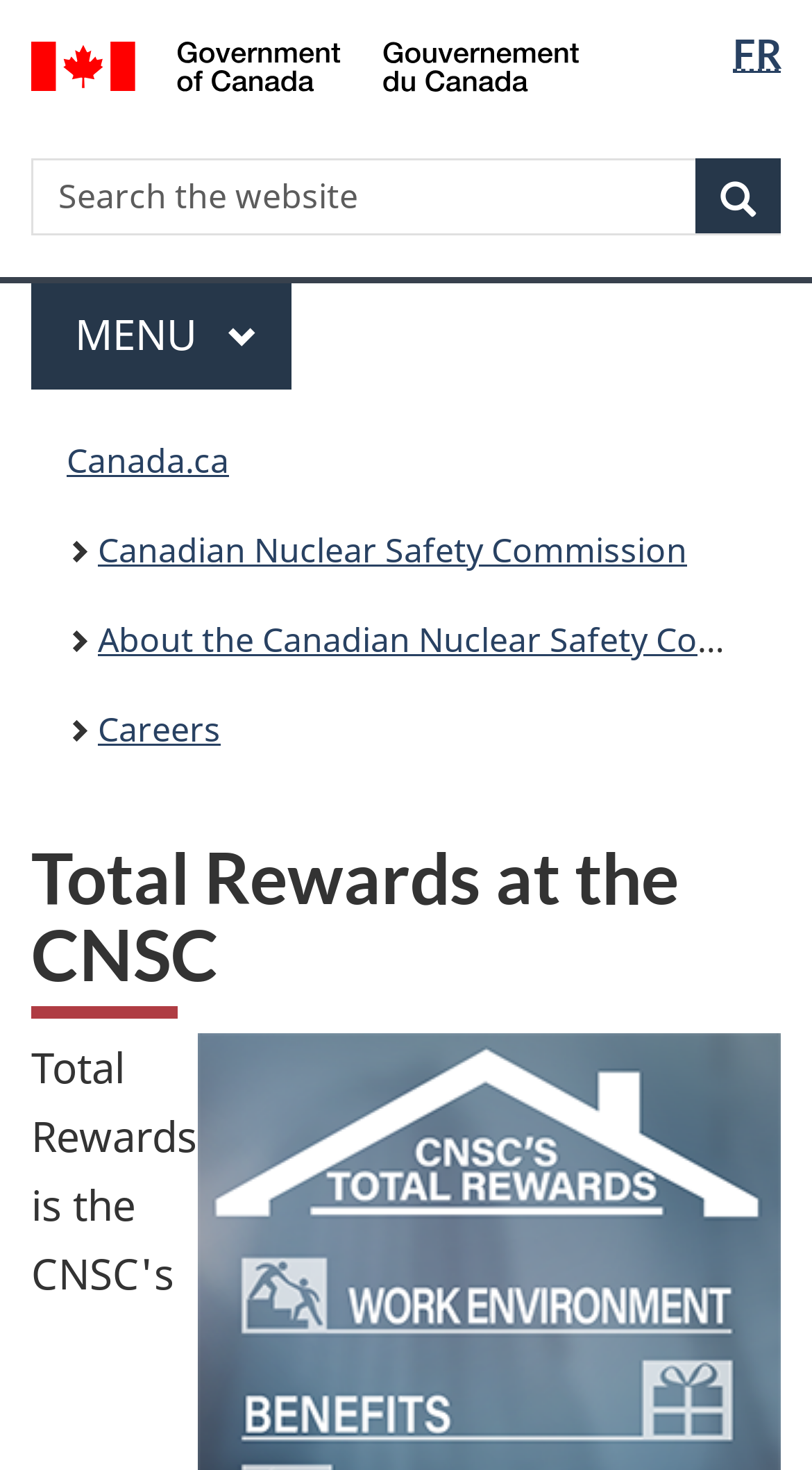What is the language selection option?
Based on the image, give a concise answer in the form of a single word or short phrase.

FR